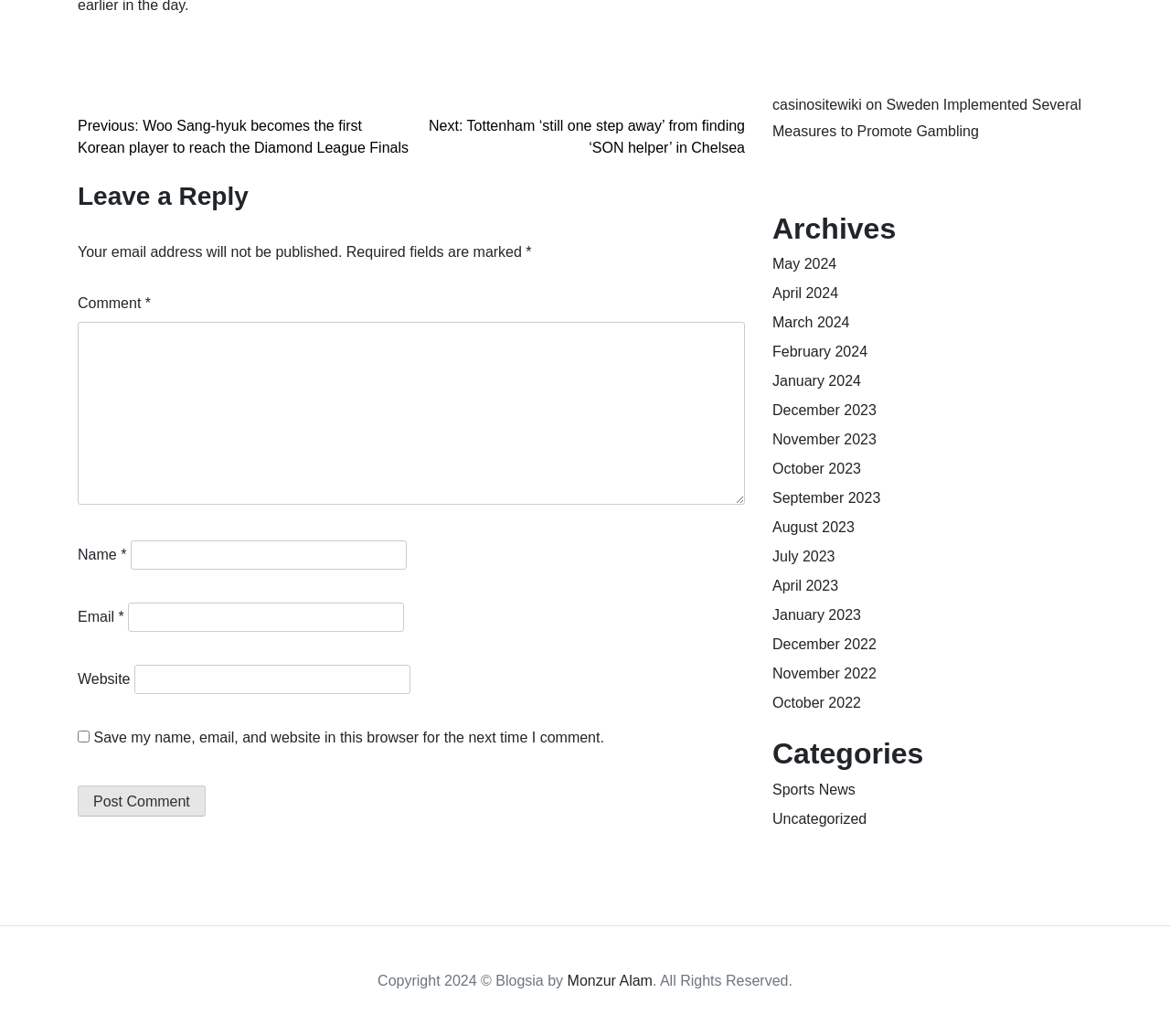Determine the bounding box coordinates of the clickable area required to perform the following instruction: "Click on the previous post". The coordinates should be represented as four float numbers between 0 and 1: [left, top, right, bottom].

[0.066, 0.114, 0.349, 0.15]